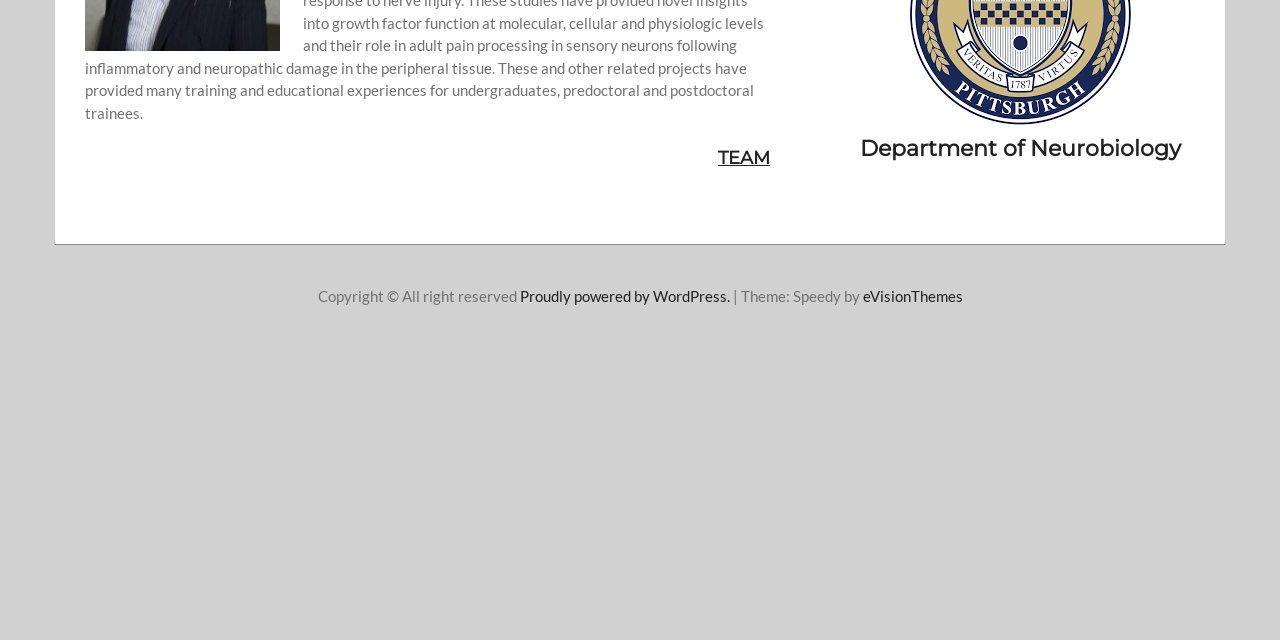Provide the bounding box for the UI element matching this description: "eVisionThemes".

[0.674, 0.448, 0.752, 0.476]